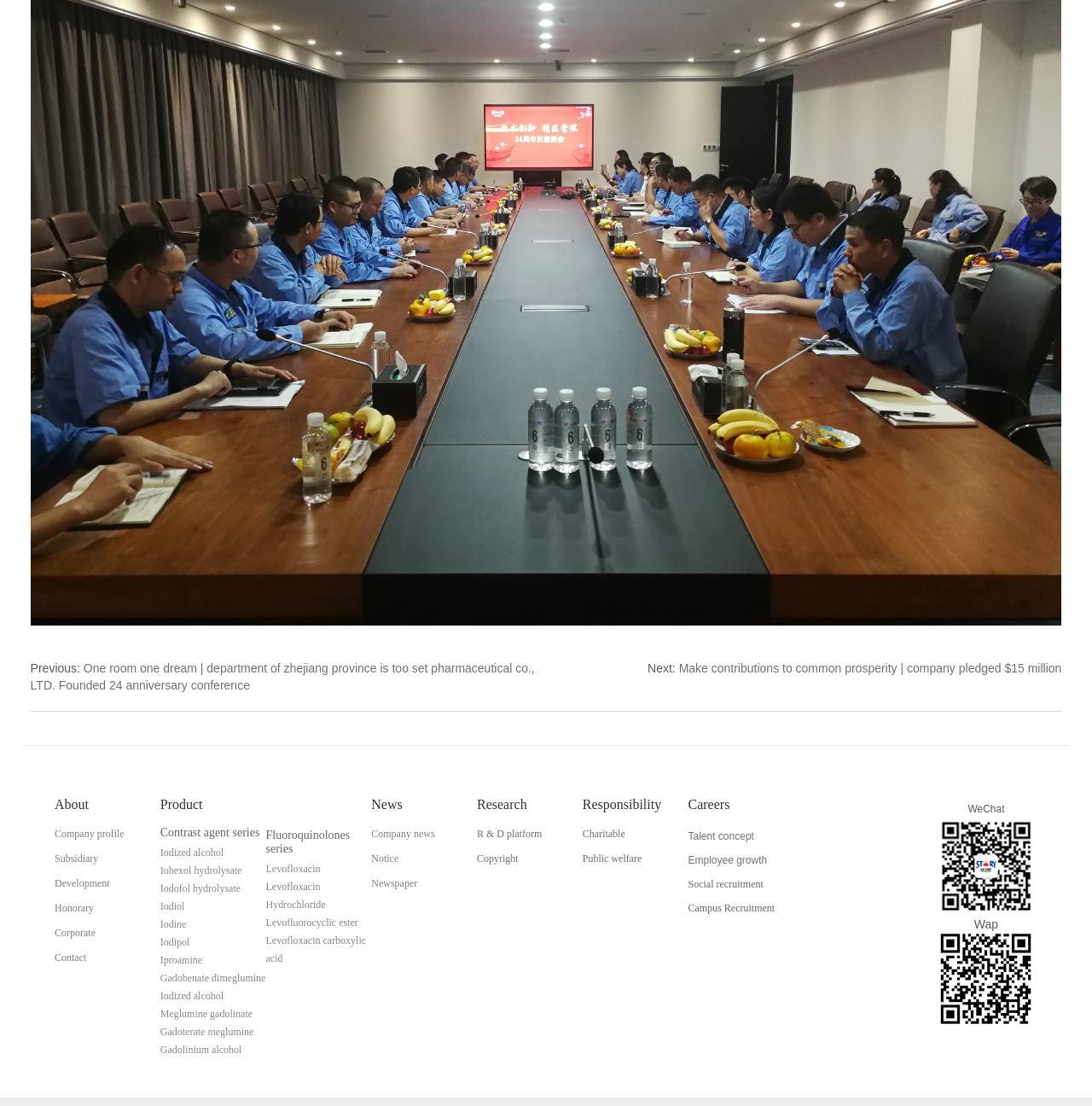Please find the bounding box coordinates of the section that needs to be clicked to achieve this instruction: "Click on the 'Company profile' link".

[0.05, 0.702, 0.114, 0.713]